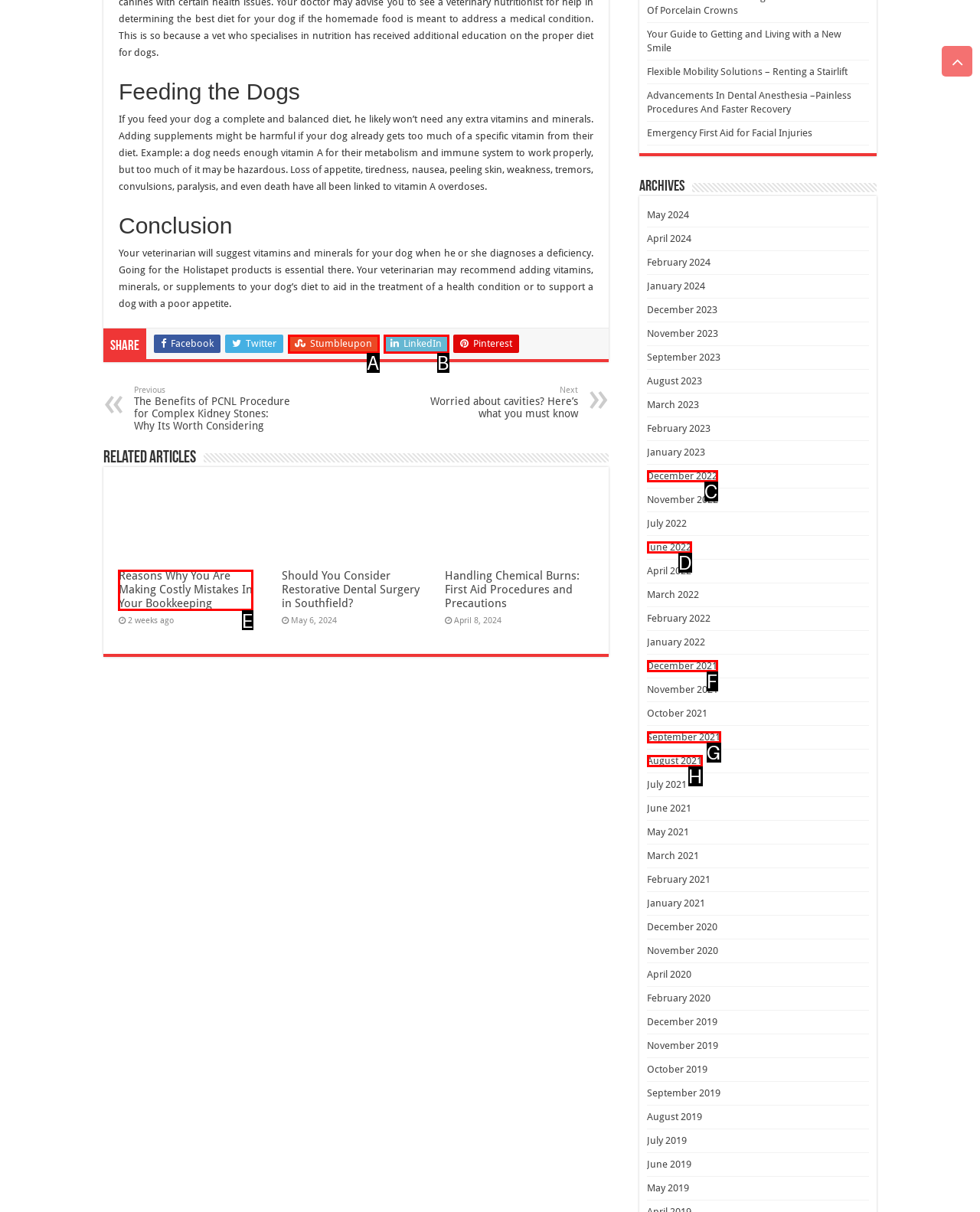What option should I click on to execute the task: View related article 'Reasons Why You Are Making Costly Mistakes In Your Bookkeeping'? Give the letter from the available choices.

E